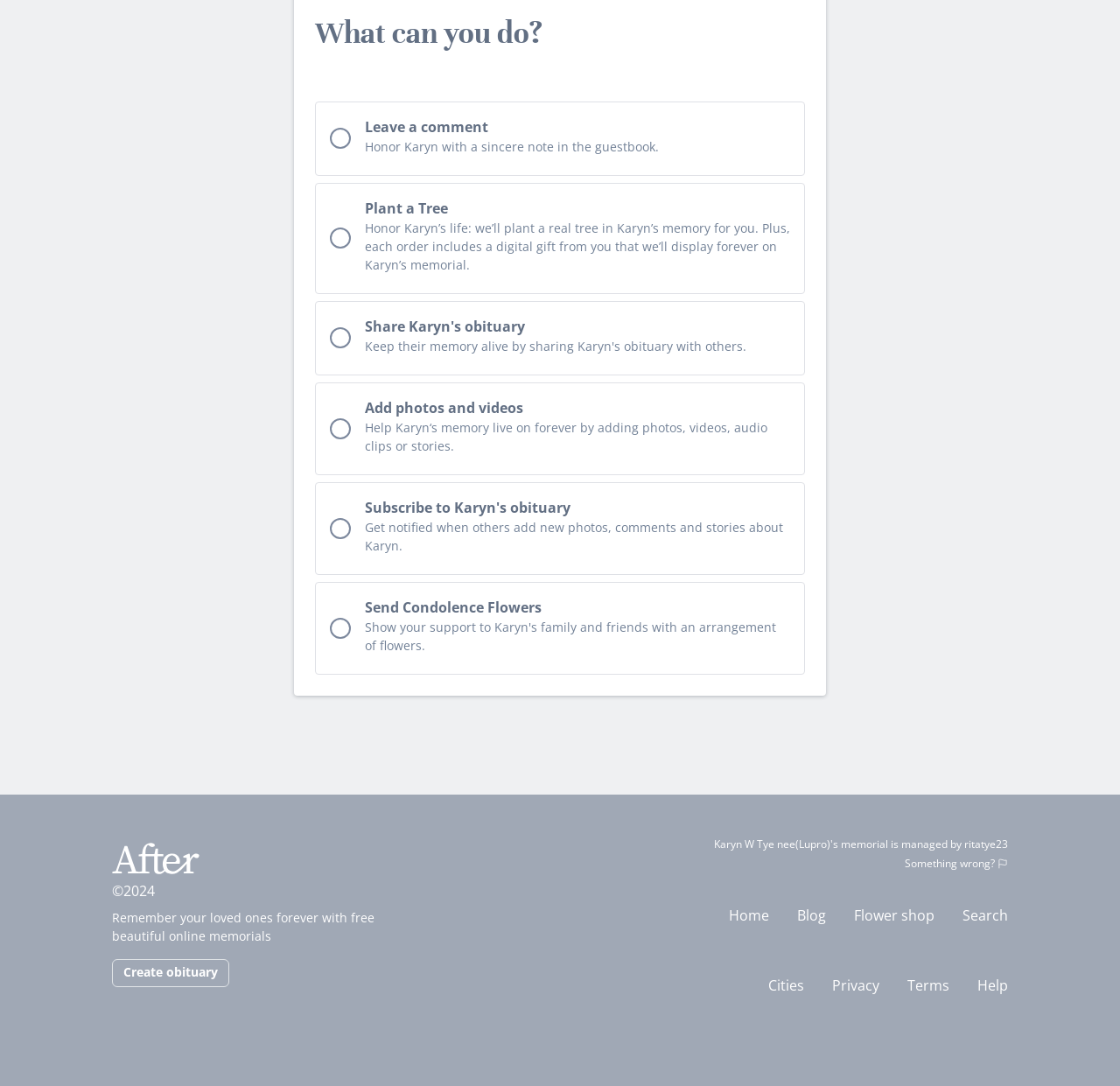Identify the bounding box coordinates of the area you need to click to perform the following instruction: "Leave a comment".

[0.281, 0.093, 0.719, 0.162]